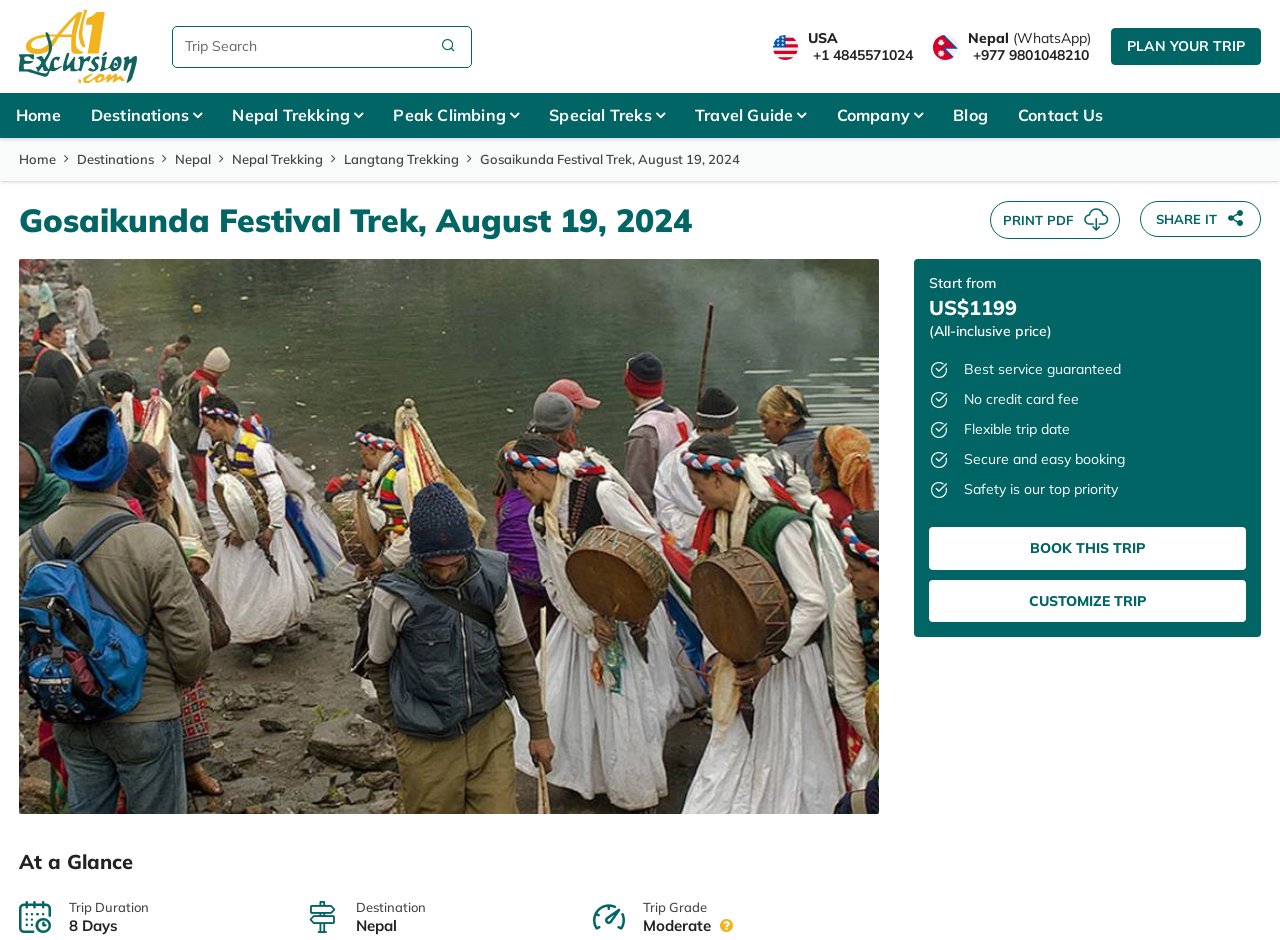Describe all significant elements and features of the webpage.

This webpage is about the Gosaikunda Festival Trek, a 8-day trip to Nepal. At the top, there is a logo of A1 Excursion Adventure Tours and Travel Pvt. Ltd. with a link to their website. Next to it, there is a search bar with a "Search Button" and a "Trip Search" textbox. 

On the top-right corner, there are contact information and links to different countries, including the USA and Nepal, with their respective phone numbers and WhatsApp numbers. 

Below that, there is a navigation menu with links to "Home", "Destinations", "Nepal Trekking", "Peak Climbing", "Special Treks", "Travel Guide", "Company", "Blog", and "Contact Us". 

The main content of the webpage starts with a breadcrumb navigation showing the path from "Home" to "Gosaikunda Festival Trek, August 19, 2024". 

There is a heading "Gosaikunda Festival Trek, August 19, 2024" with a link to download the trip details in PDF format. 

On the right side of the heading, there is a "share button" with a popup menu. 

Below the heading, there is a large image of the Gosaikunda Festival Trek. 

The trip details are organized into sections, including "At a Glance", which lists the trip duration, destination, trip grade, and other information. 

There is also a section with the trip price, which is US$1199, and a note that it is an all-inclusive price. 

The webpage also highlights the benefits of booking with A1 Excursion Adventure Tours and Travel Pvt. Ltd., including best service guaranteed, no credit card fee, flexible trip dates, secure and easy booking, and safety as their top priority. 

Finally, there are two prominent buttons, "BOOK THIS TRIP" and "CUSTOMIZE TRIP", allowing users to book the trip or customize it according to their preferences.